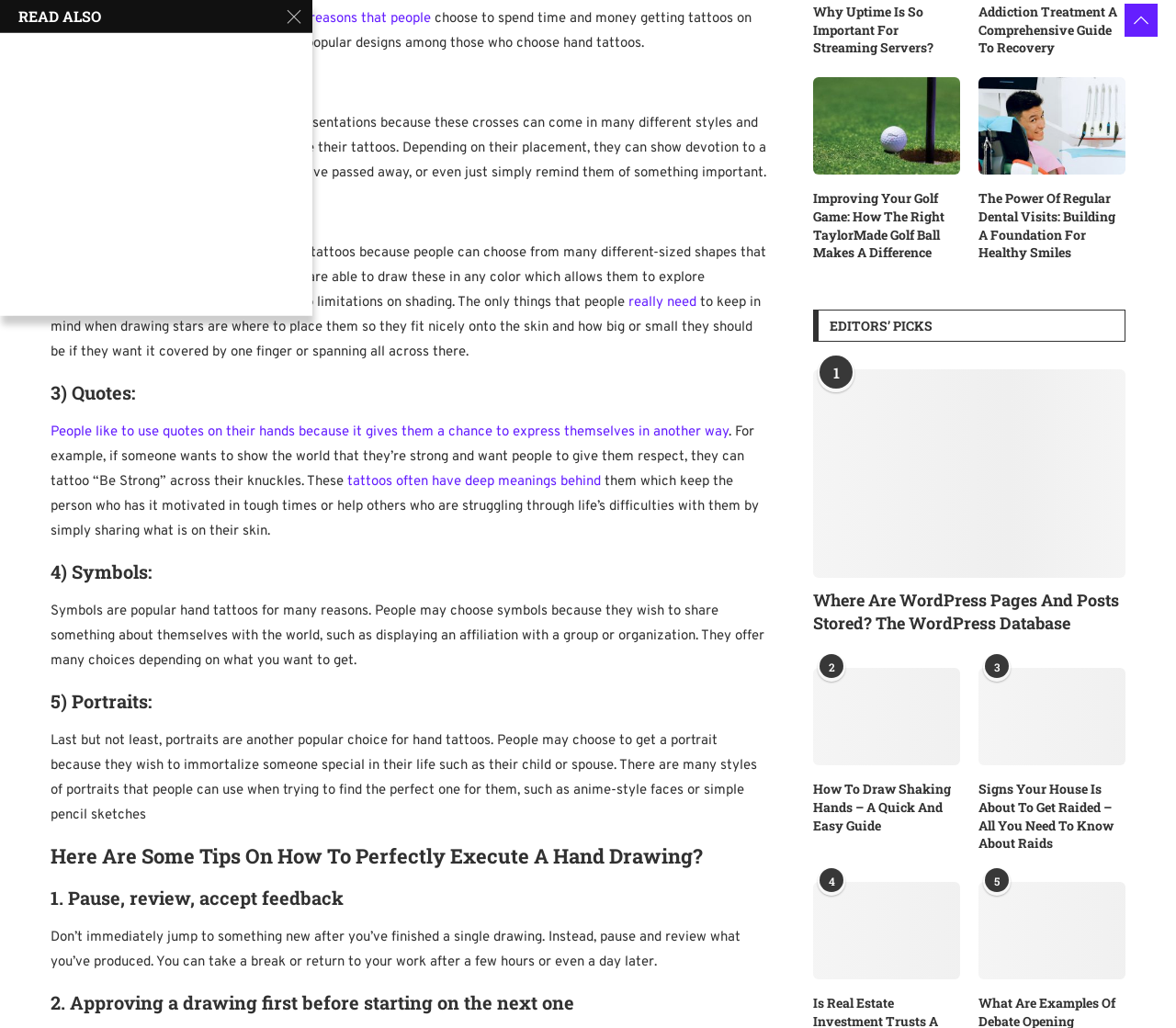Using the description: "x", identify the bounding box of the corresponding UI element in the screenshot.

[0.242, 0.005, 0.261, 0.027]